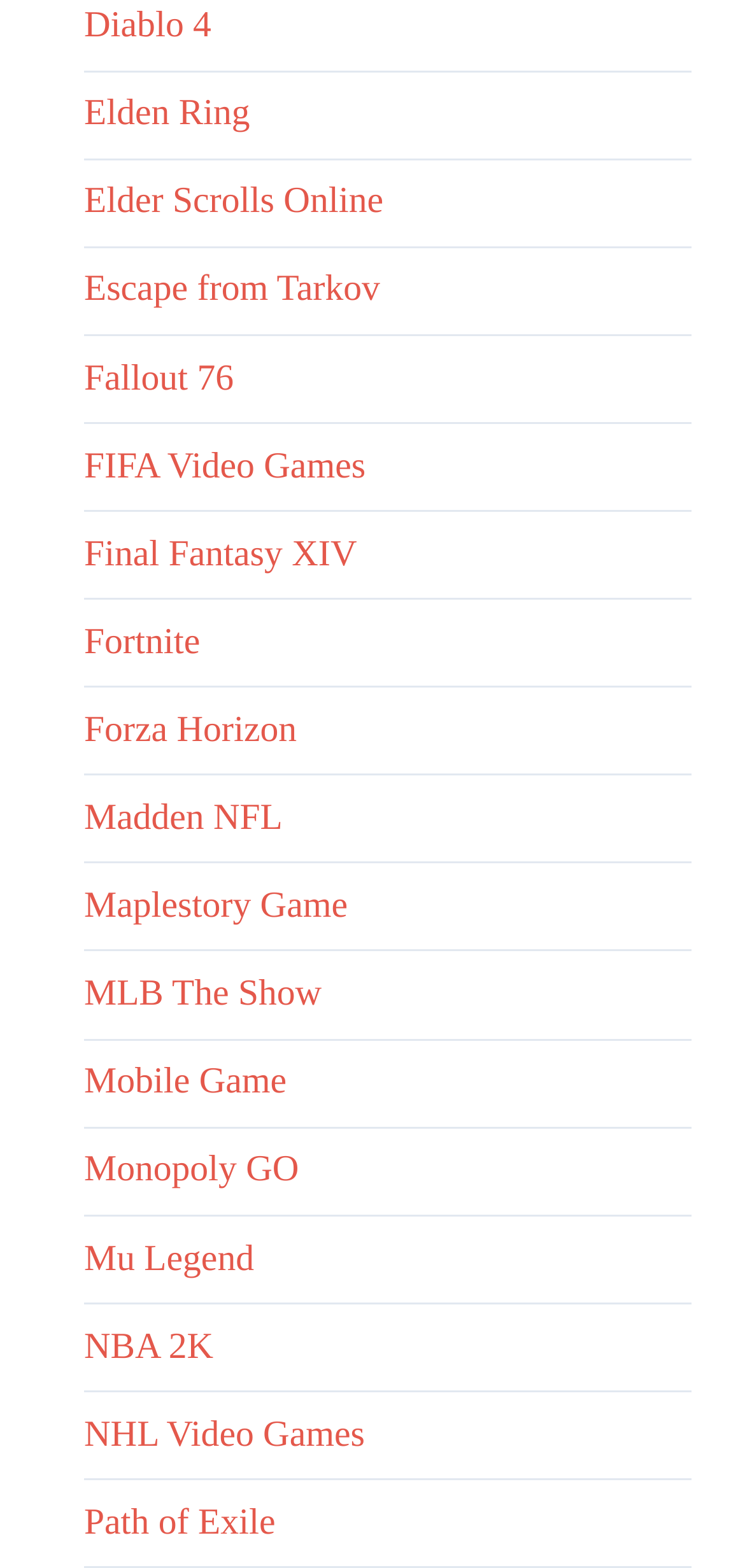Can you find the bounding box coordinates for the element that needs to be clicked to execute this instruction: "Learn about Fortnite"? The coordinates should be given as four float numbers between 0 and 1, i.e., [left, top, right, bottom].

[0.113, 0.397, 0.269, 0.422]